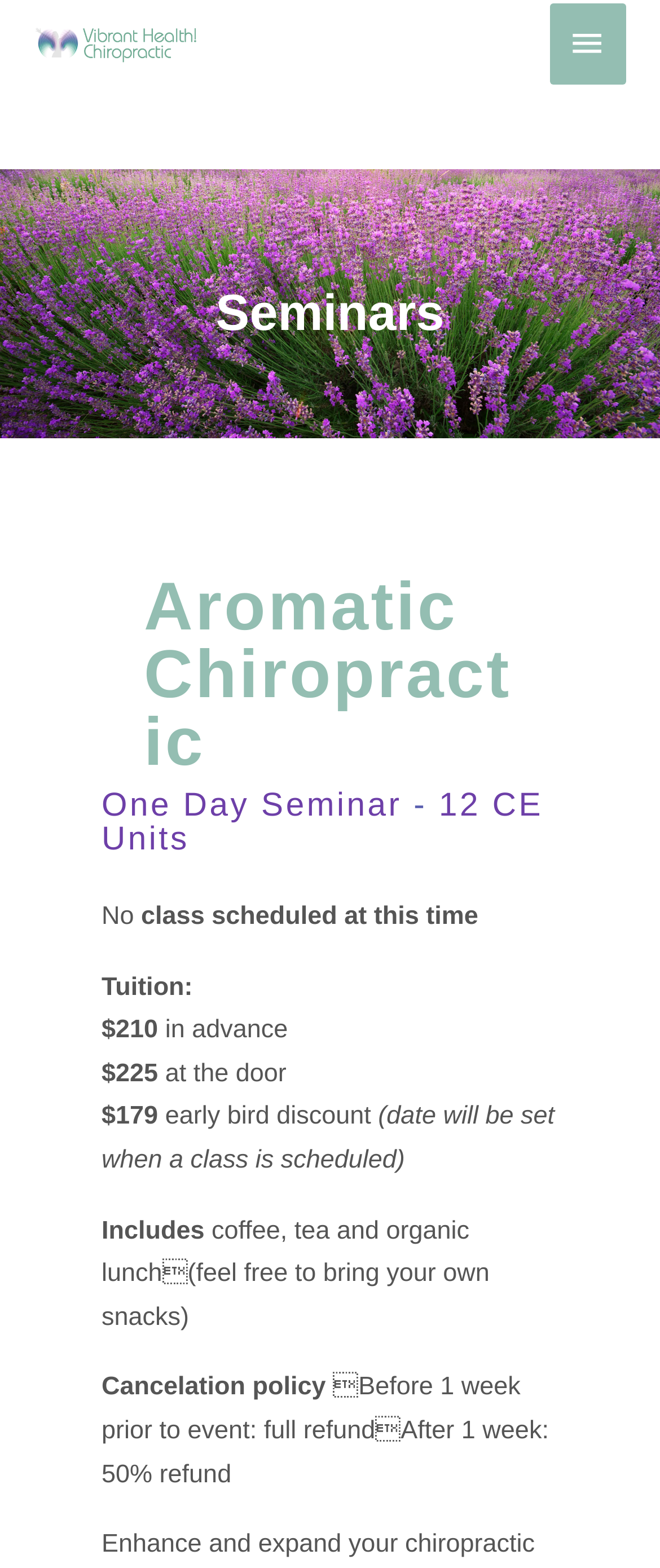Bounding box coordinates should be in the format (top-left x, top-left y, bottom-right x, bottom-right y) and all values should be floating point numbers between 0 and 1. Determine the bounding box coordinate for the UI element described as: Main Menu

[0.832, 0.002, 0.949, 0.053]